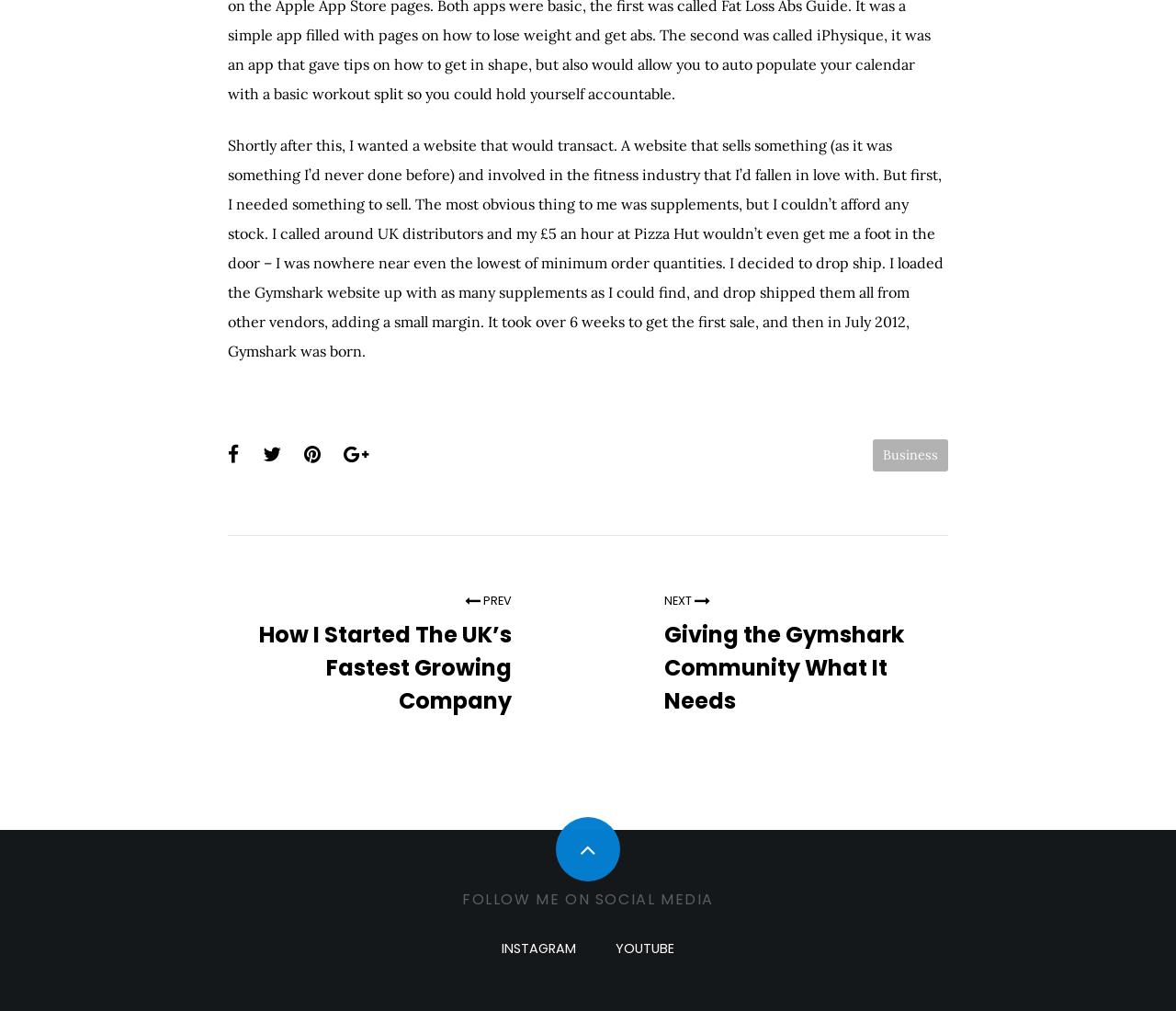What is the purpose of the links at the bottom of the page?
Provide a detailed and extensive answer to the question.

The links at the bottom of the page, such as Instagram and YouTube, are likely for the author's social media profiles, allowing readers to follow them.